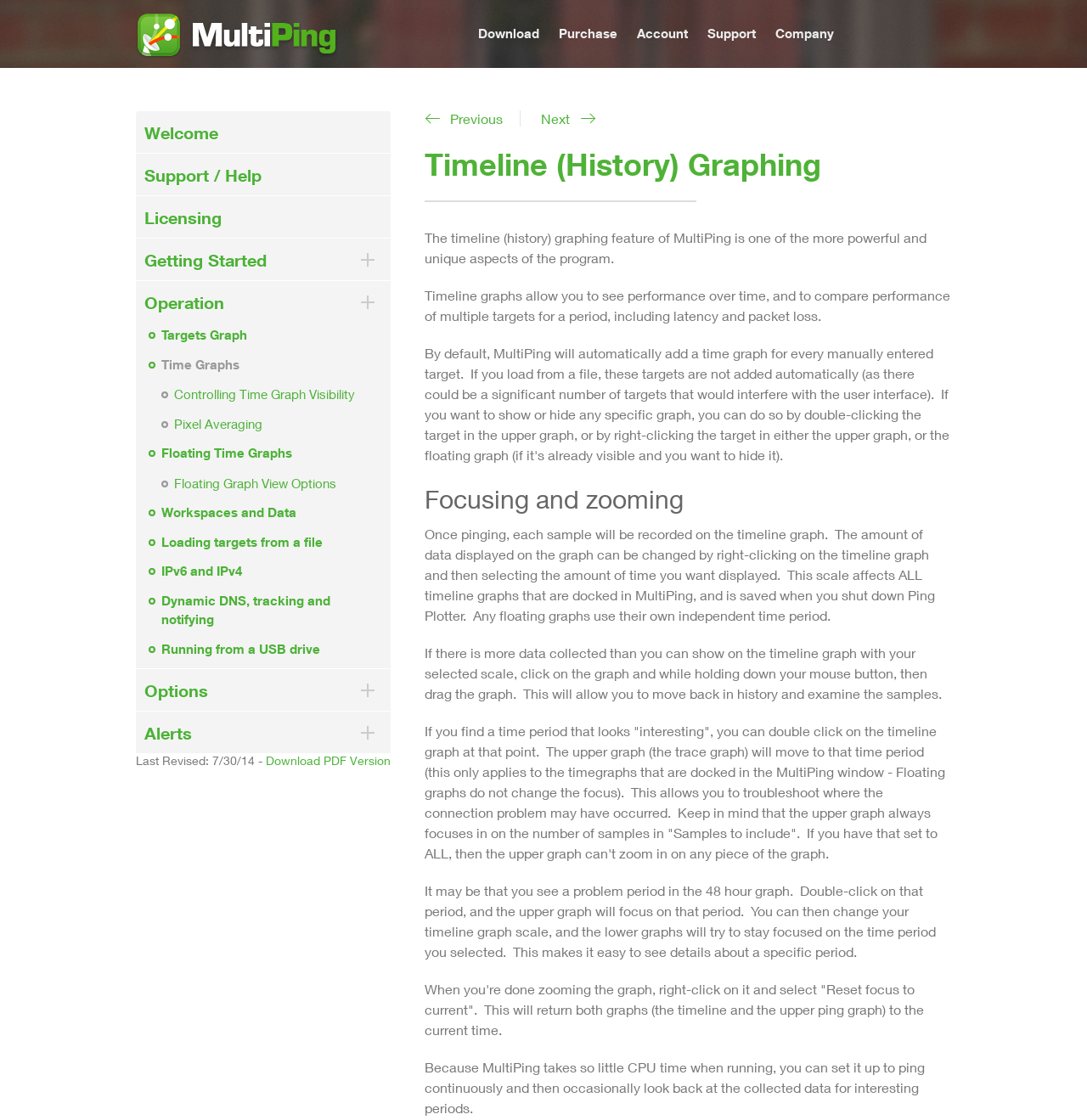Determine the bounding box coordinates of the region to click in order to accomplish the following instruction: "Click the 'Download PDF Version' link". Provide the coordinates as four float numbers between 0 and 1, specifically [left, top, right, bottom].

[0.245, 0.672, 0.359, 0.685]